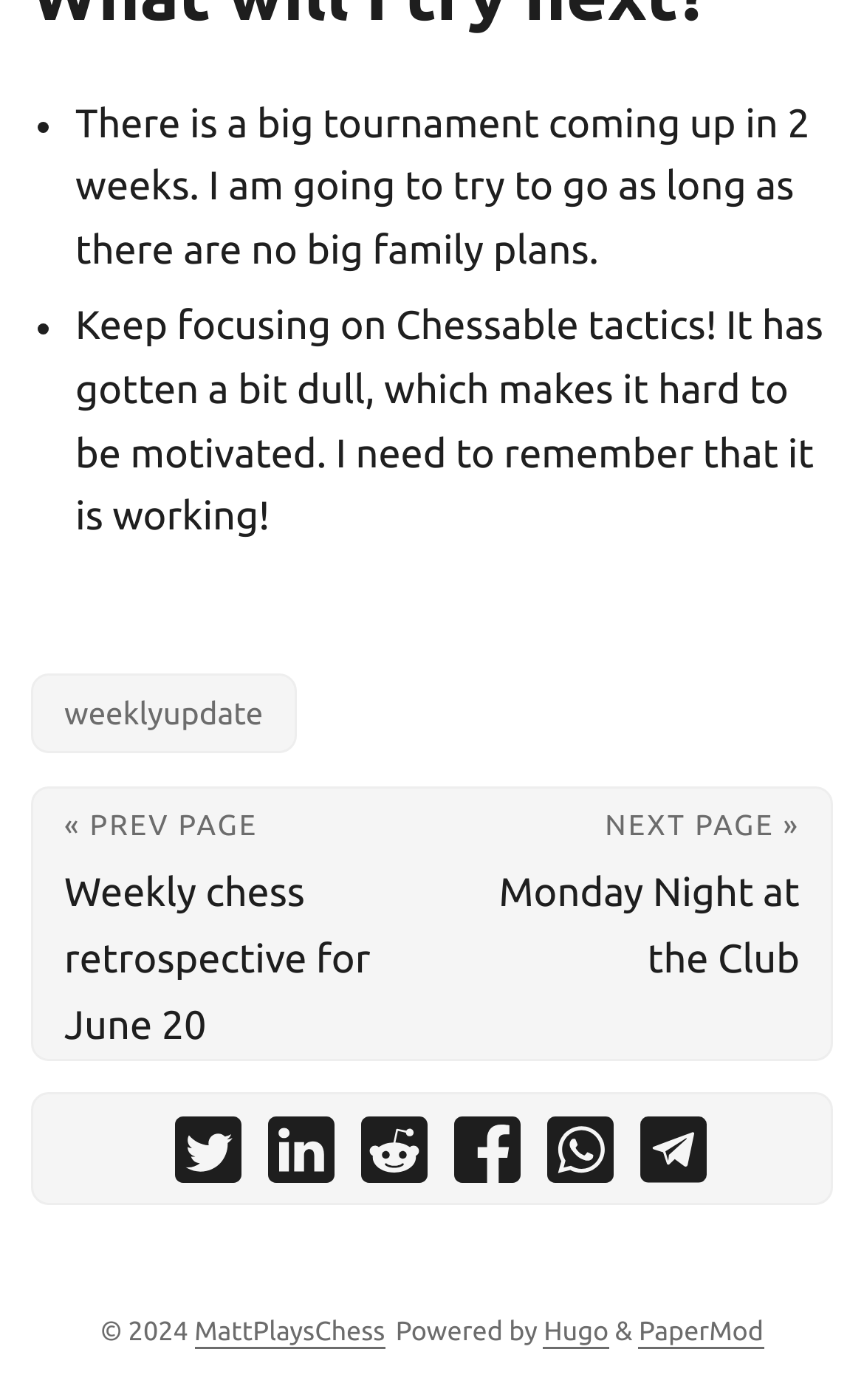What is the author focusing on?
Can you offer a detailed and complete answer to this question?

The author states 'Keep focusing on Chessable tactics!' which indicates that the author is currently focusing on Chessable tactics.